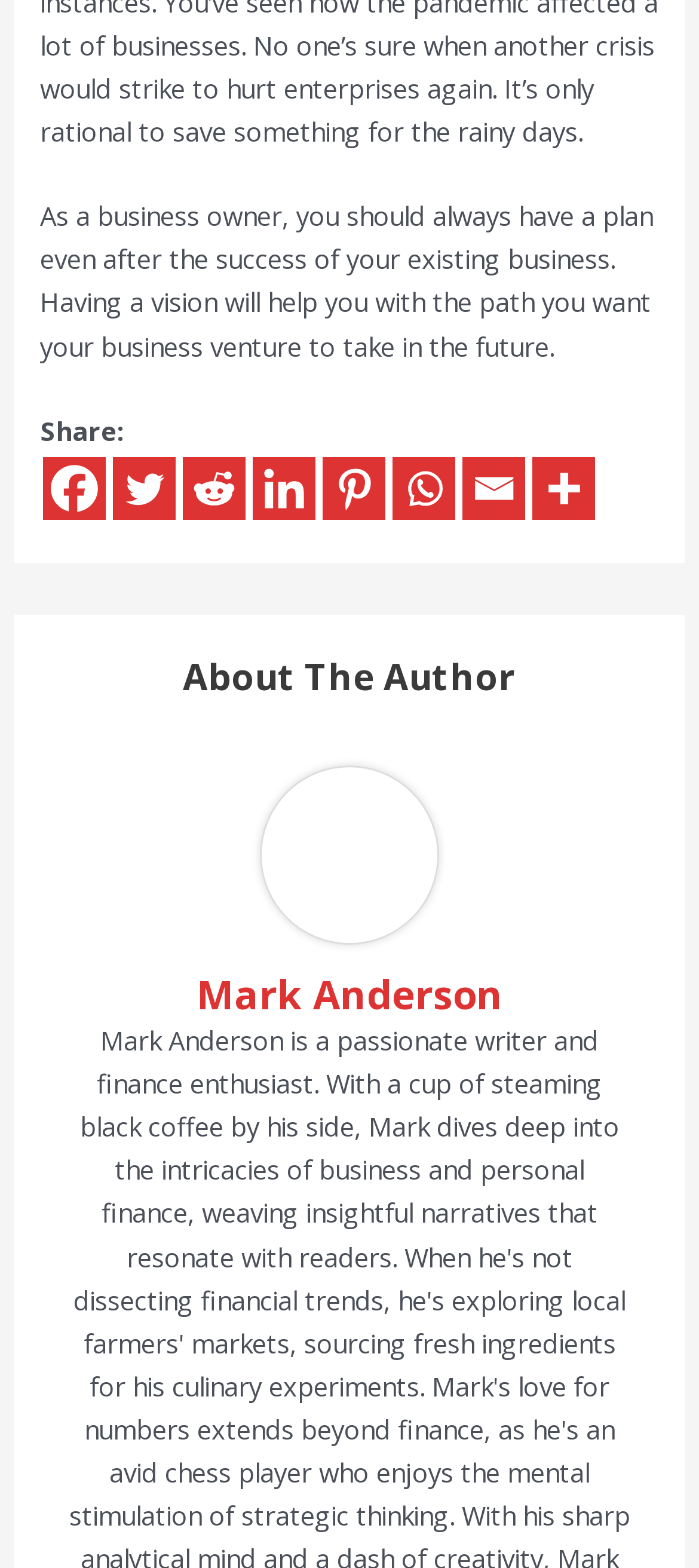Please find the bounding box coordinates of the element's region to be clicked to carry out this instruction: "Share on Facebook".

[0.063, 0.292, 0.152, 0.332]